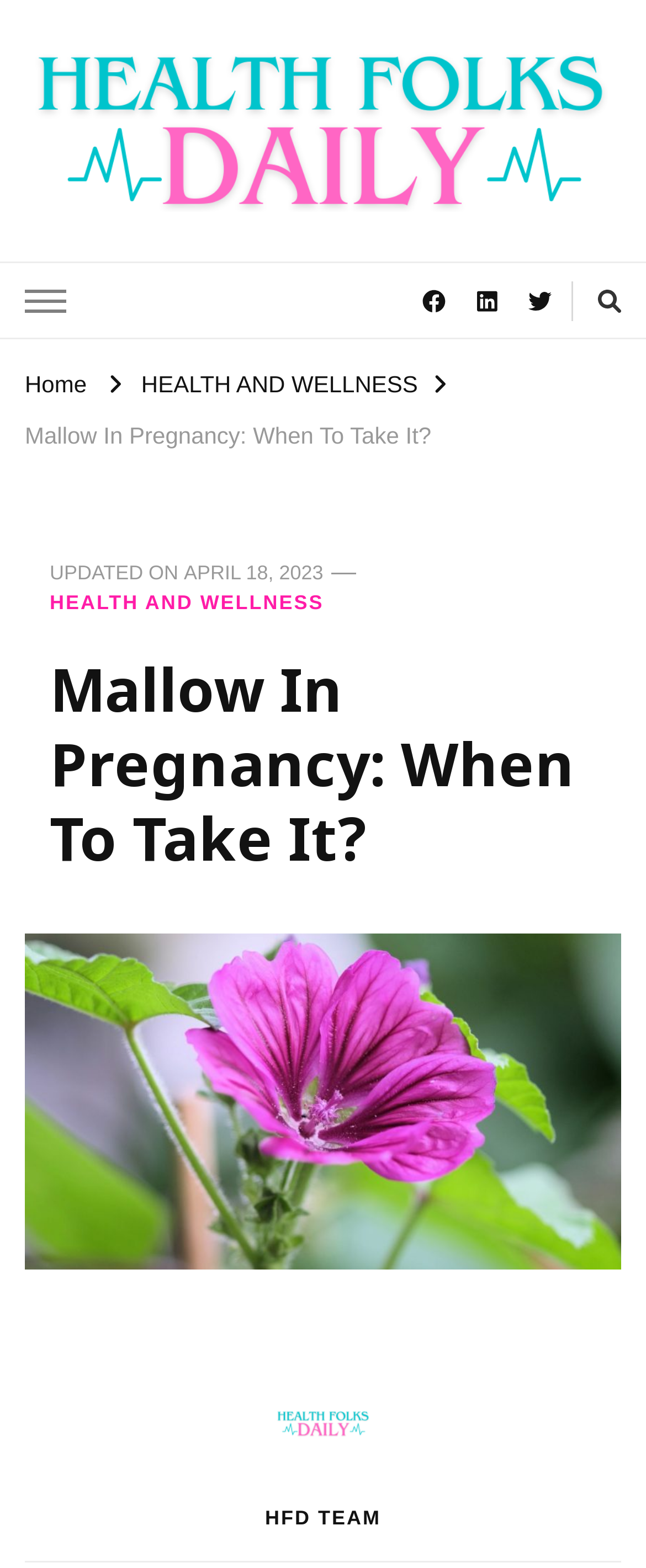Using the description: "HEALTH AND WELLNESS", determine the UI element's bounding box coordinates. Ensure the coordinates are in the format of four float numbers between 0 and 1, i.e., [left, top, right, bottom].

[0.077, 0.376, 0.501, 0.395]